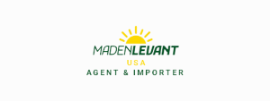Provide a one-word or short-phrase answer to the question:
What does the sun symbol above the brand name represent?

Growth, warmth, and prosperity